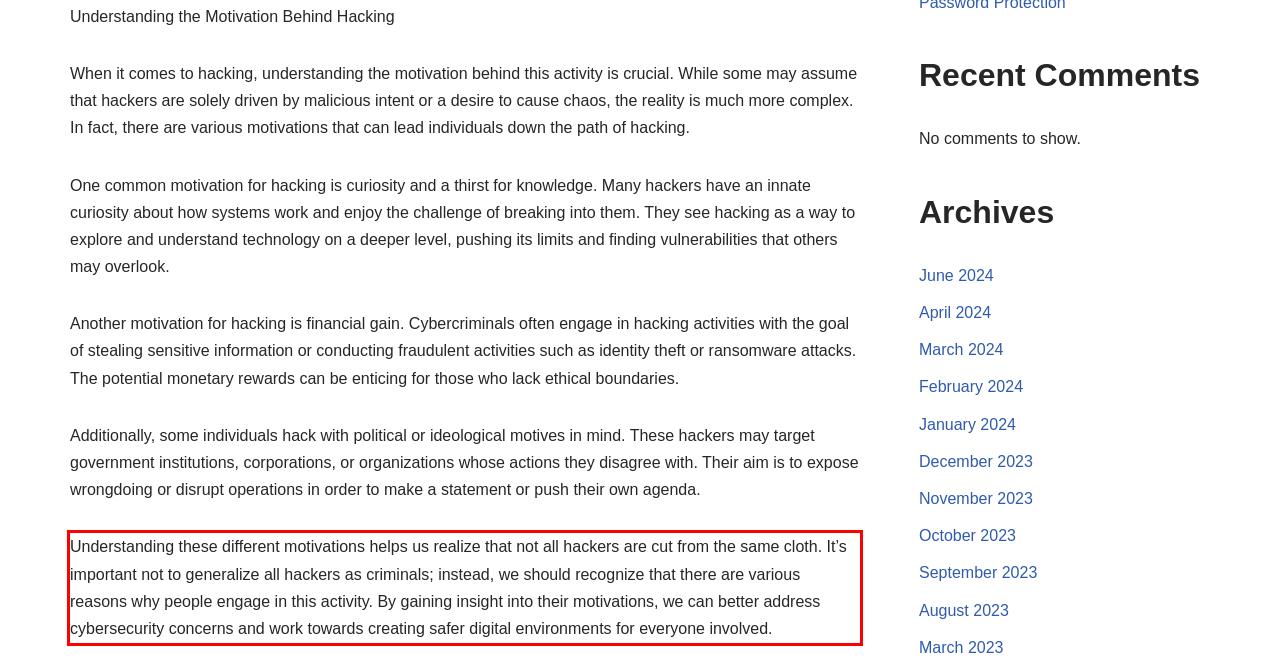Identify the text inside the red bounding box in the provided webpage screenshot and transcribe it.

Understanding these different motivations helps us realize that not all hackers are cut from the same cloth. It’s important not to generalize all hackers as criminals; instead, we should recognize that there are various reasons why people engage in this activity. By gaining insight into their motivations, we can better address cybersecurity concerns and work towards creating safer digital environments for everyone involved.